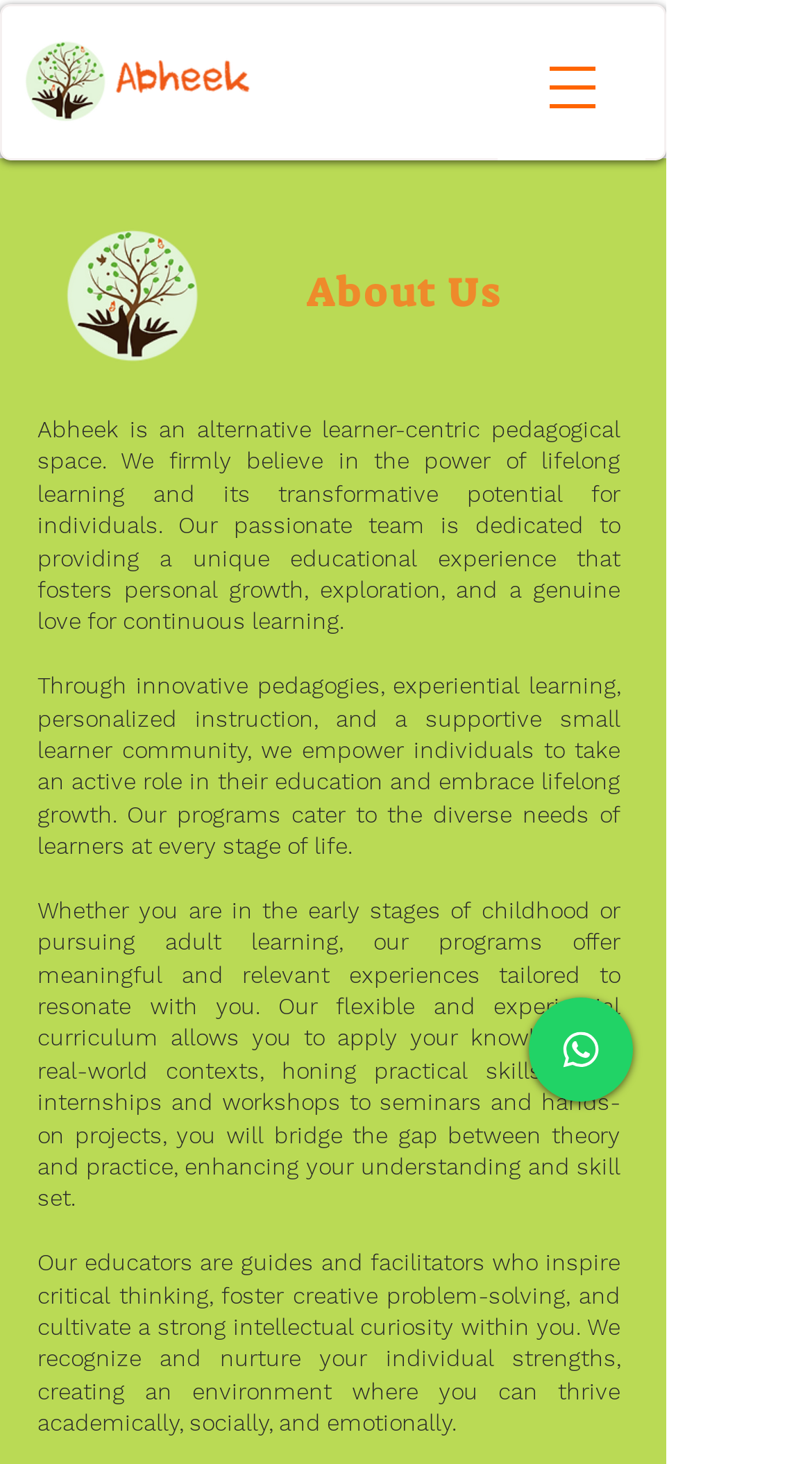Using the description: "aria-label="Open navigation menu"", determine the UI element's bounding box coordinates. Ensure the coordinates are in the format of four float numbers between 0 and 1, i.e., [left, top, right, bottom].

[0.613, 0.009, 0.795, 0.11]